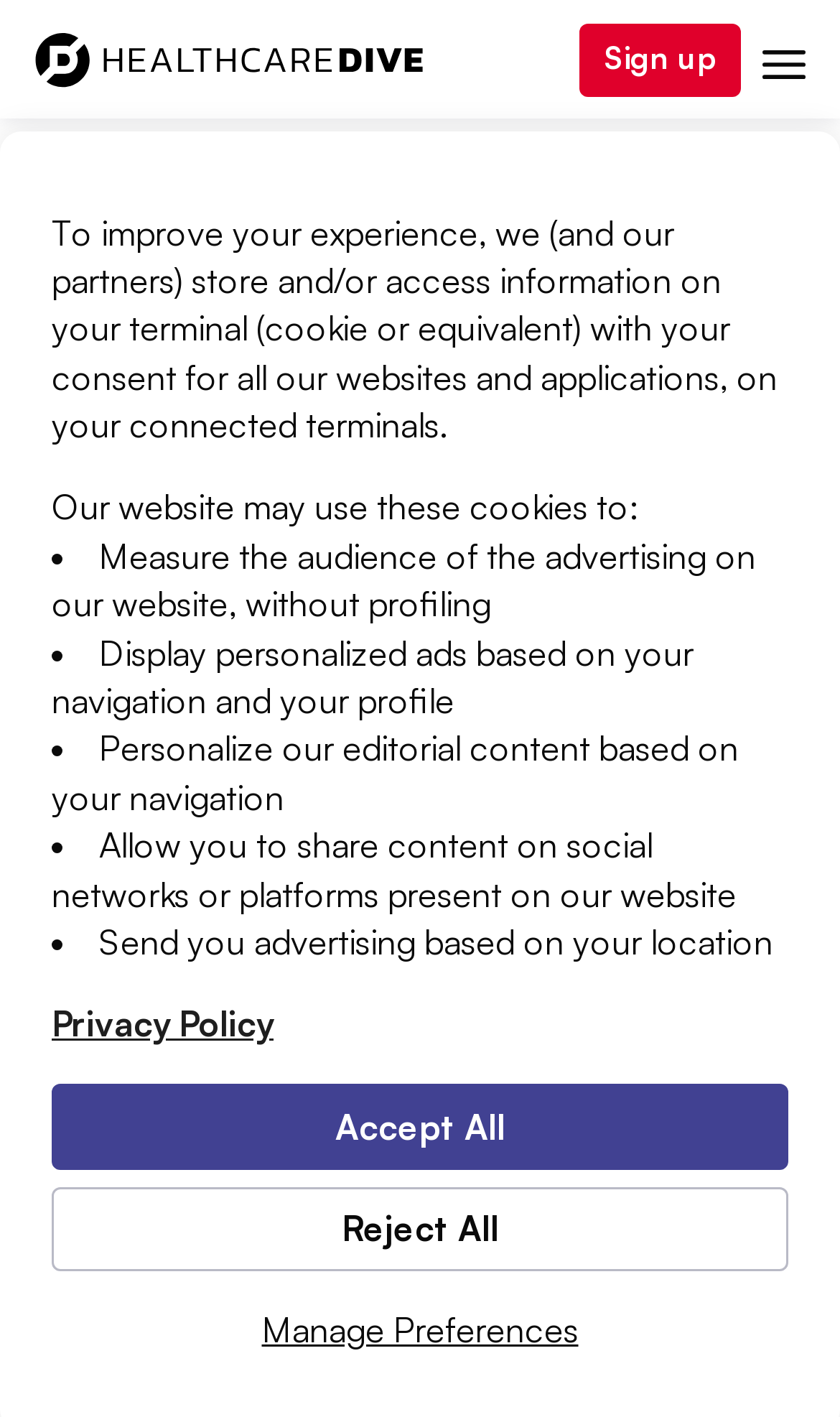Bounding box coordinates are specified in the format (top-left x, top-left y, bottom-right x, bottom-right y). All values are floating point numbers bounded between 0 and 1. Please provide the bounding box coordinate of the region this sentence describes: aria-label="Share article to Twitter"

[0.223, 0.481, 0.331, 0.545]